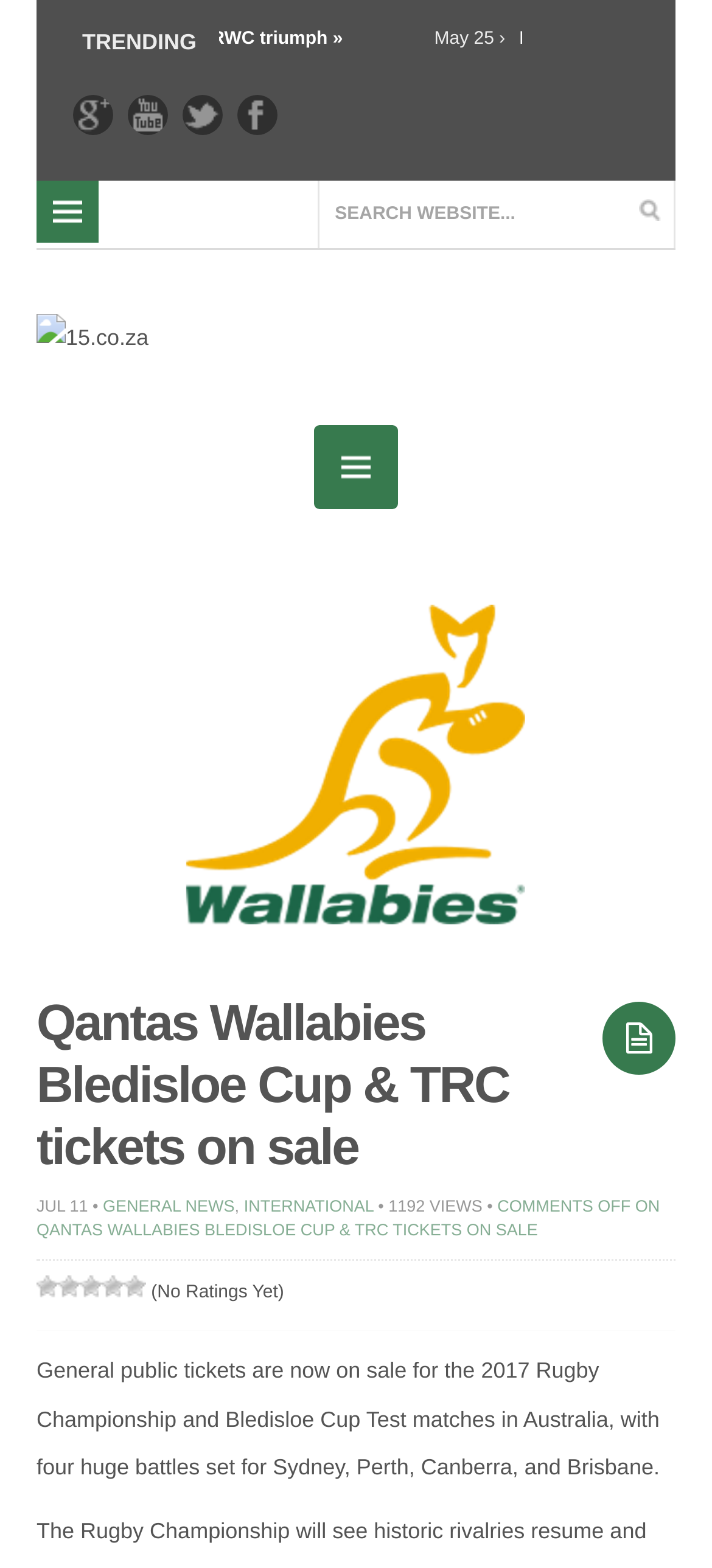Provide a brief response in the form of a single word or phrase:
How many stars are available for rating?

5